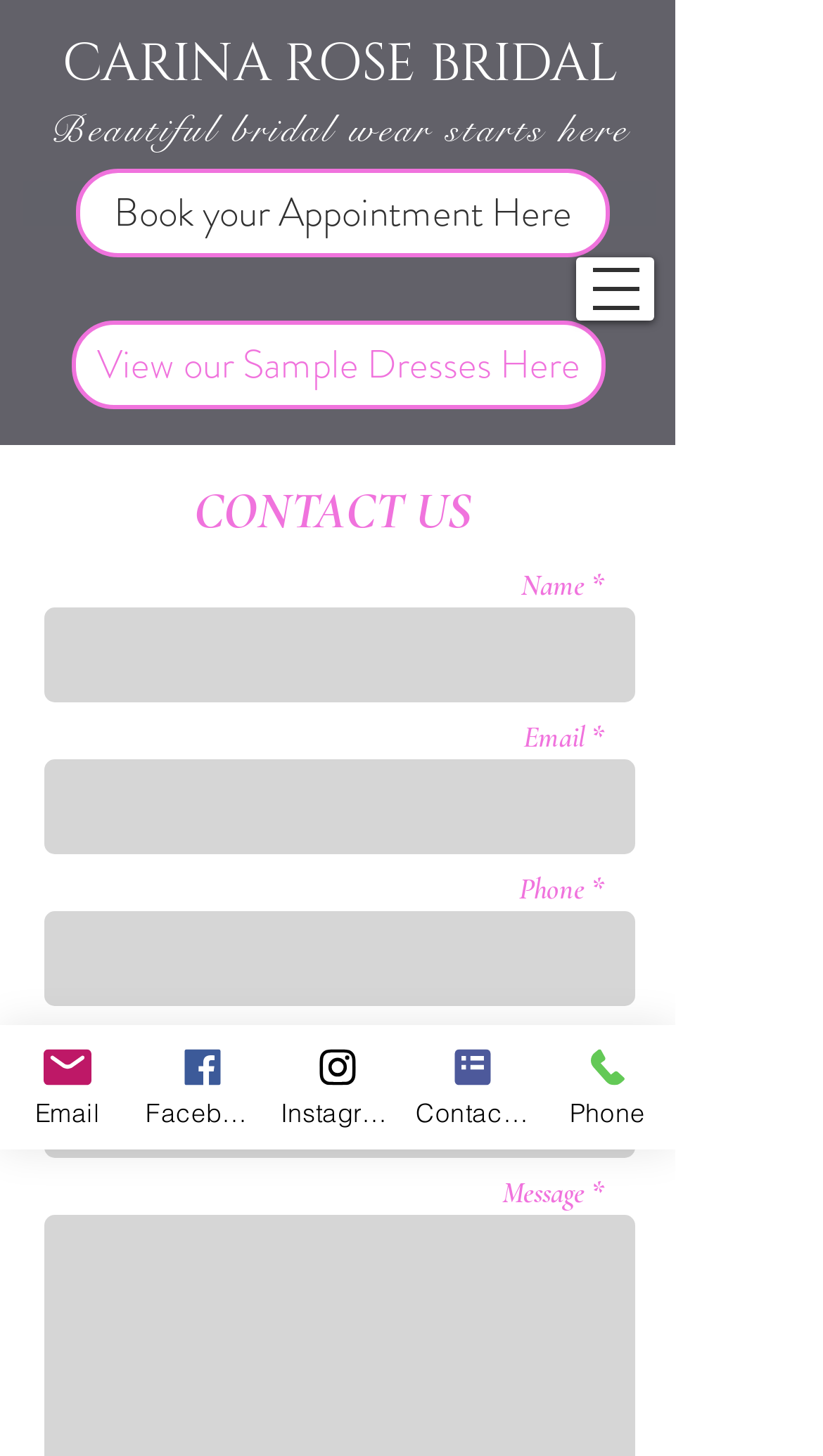Respond with a single word or phrase to the following question:
What is the purpose of the 'Open navigation menu' button?

To open the navigation menu